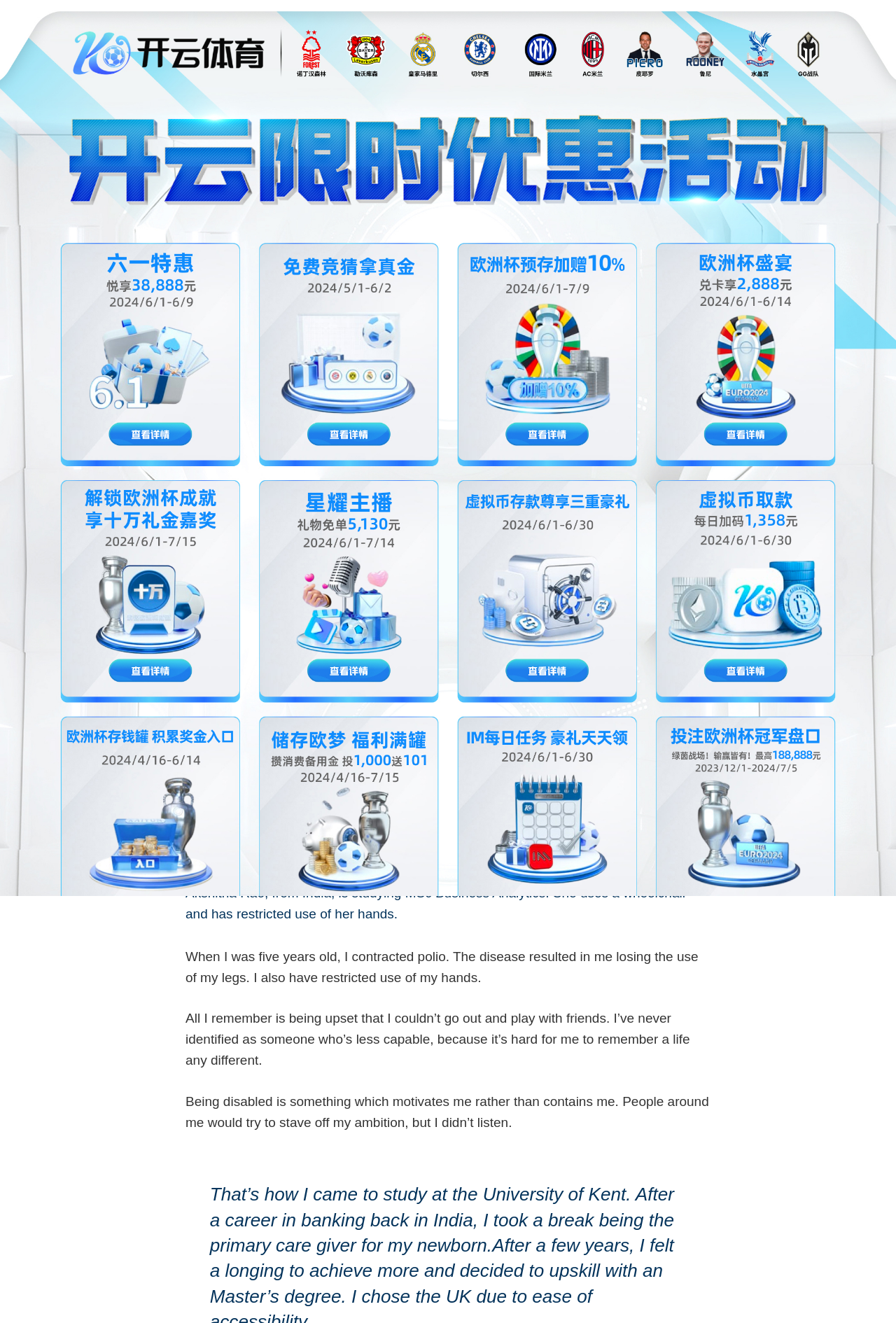What is the name of the university Akshitha is studying at?
Please provide a comprehensive answer based on the visual information in the image.

I found this answer by reading the text that mentions Akshitha's university, which says 'That’s how I came to study at the University of Kent.'